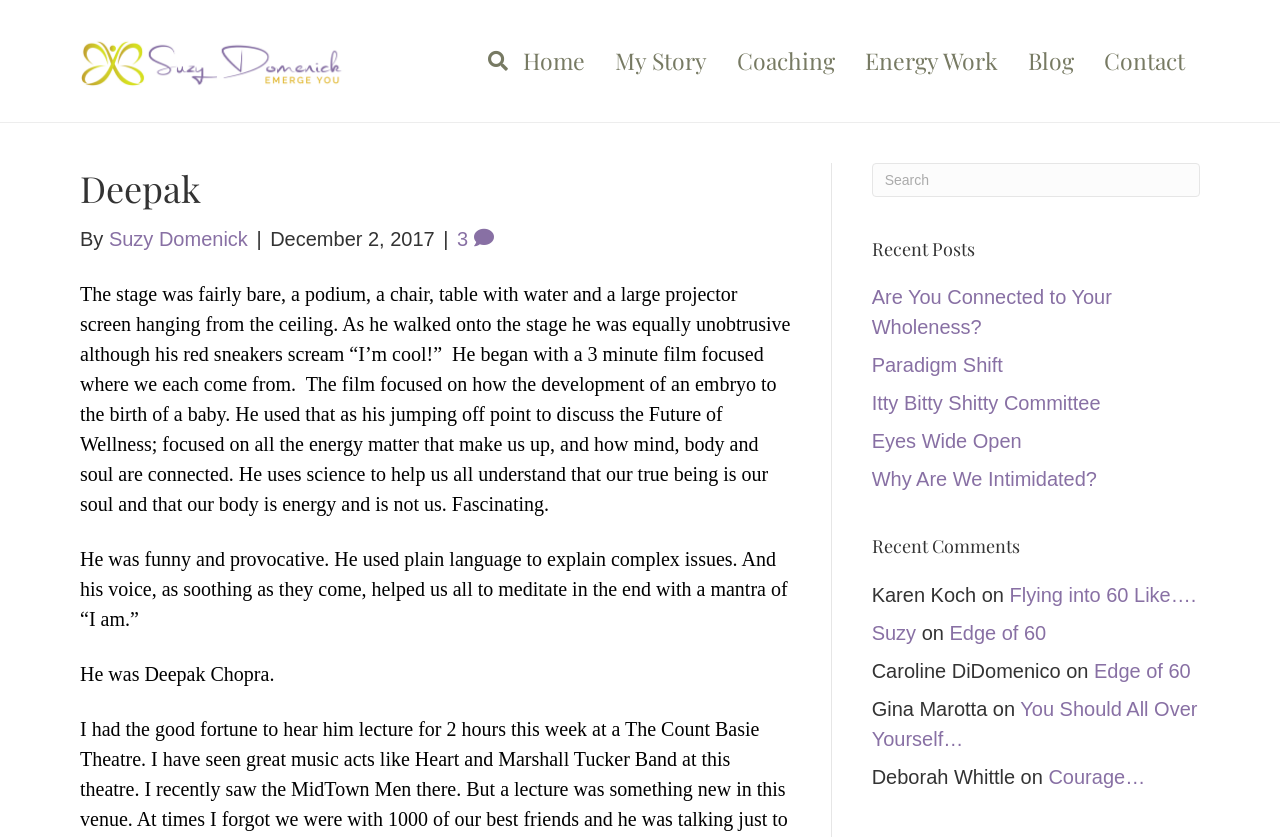Please use the details from the image to answer the following question comprehensively:
What is the topic of the article?

The topic of the article is Deepak Chopra, which can be inferred from the text 'He was Deepak Chopra' located at the end of the article.